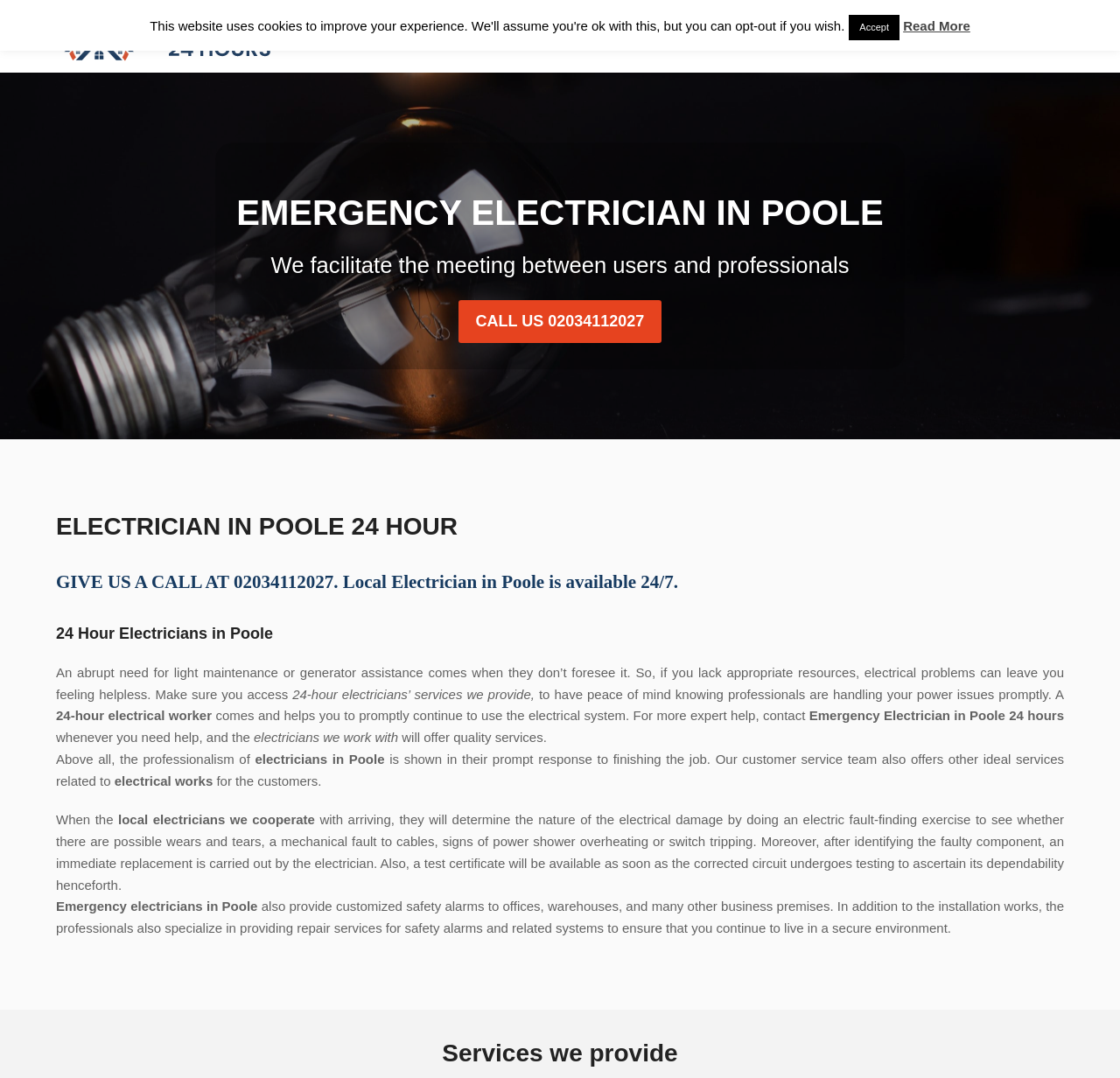What is the phone number to call for emergency electrician services?
Offer a detailed and full explanation in response to the question.

I found the phone number by looking at the heading 'EMERGENCY ELECTRICIAN IN POOLE' and the link 'CALL US 02034112027' which is prominently displayed on the webpage.